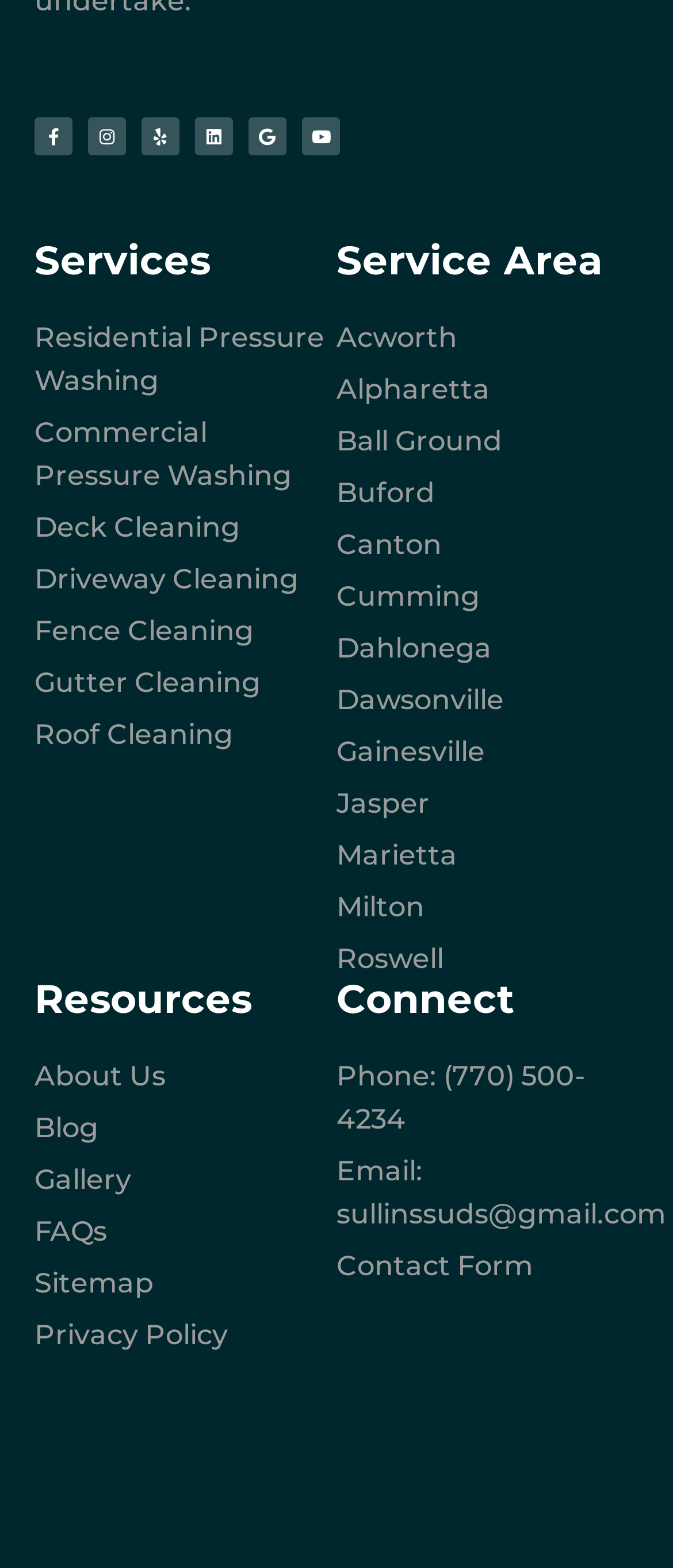What is the phone number to contact? Based on the screenshot, please respond with a single word or phrase.

(770) 500-4234